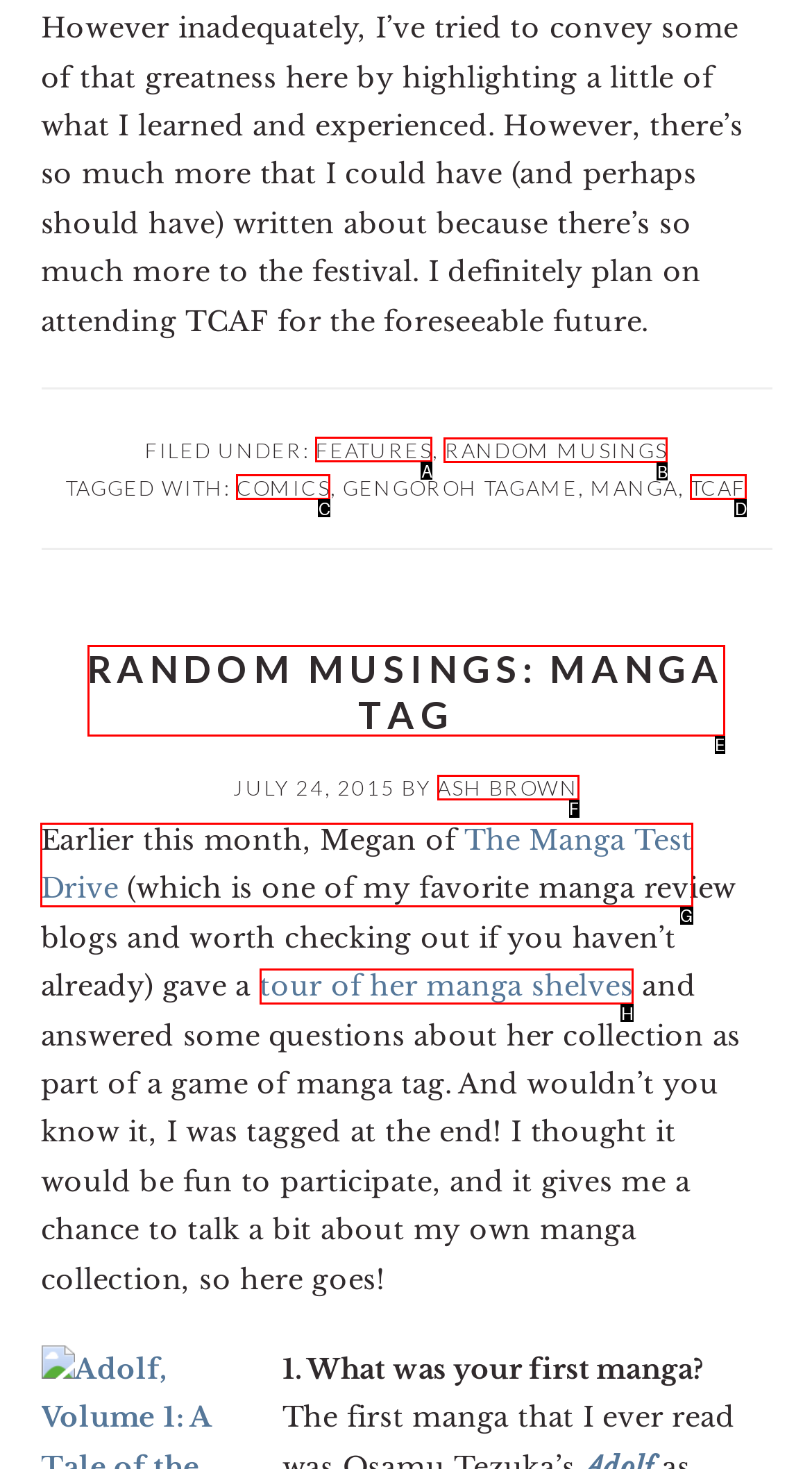Select the correct HTML element to complete the following task: Click on the RANDOM MUSINGS link
Provide the letter of the choice directly from the given options.

B